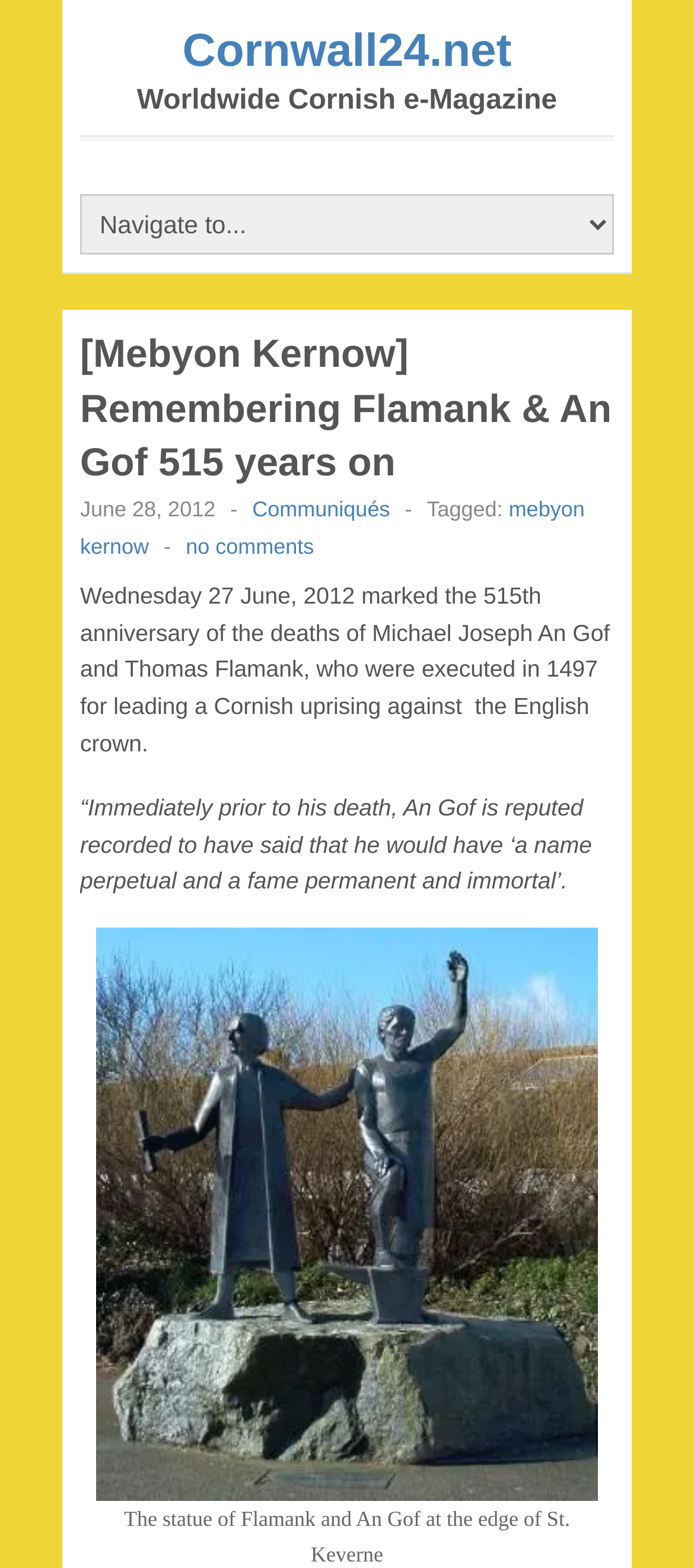From the screenshot, find the bounding box of the UI element matching this description: "mebyon kernow". Supply the bounding box coordinates in the form [left, top, right, bottom], each a float between 0 and 1.

[0.115, 0.317, 0.843, 0.357]